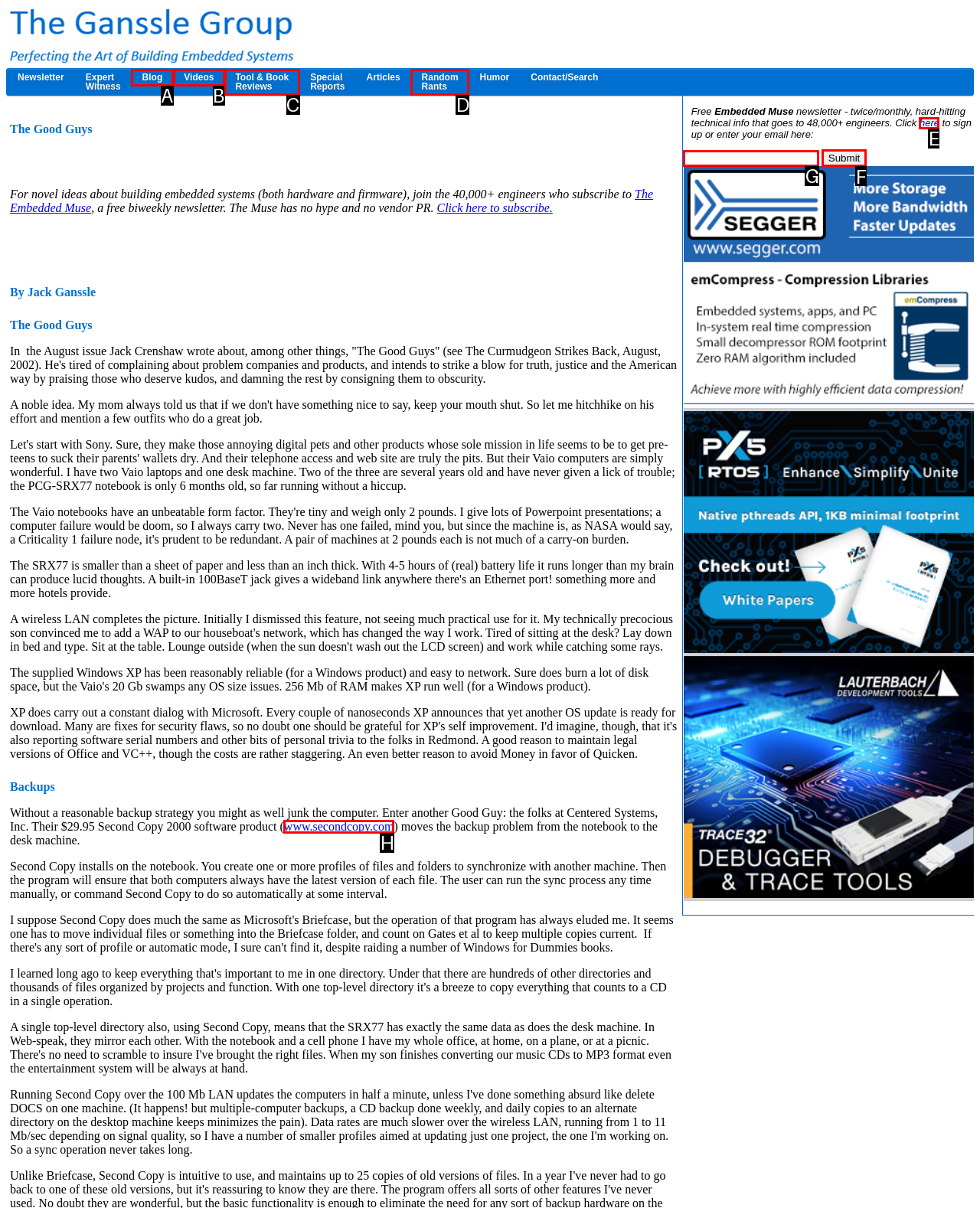Tell me which one HTML element I should click to complete the following task: Click the 'Submit' button Answer with the option's letter from the given choices directly.

F